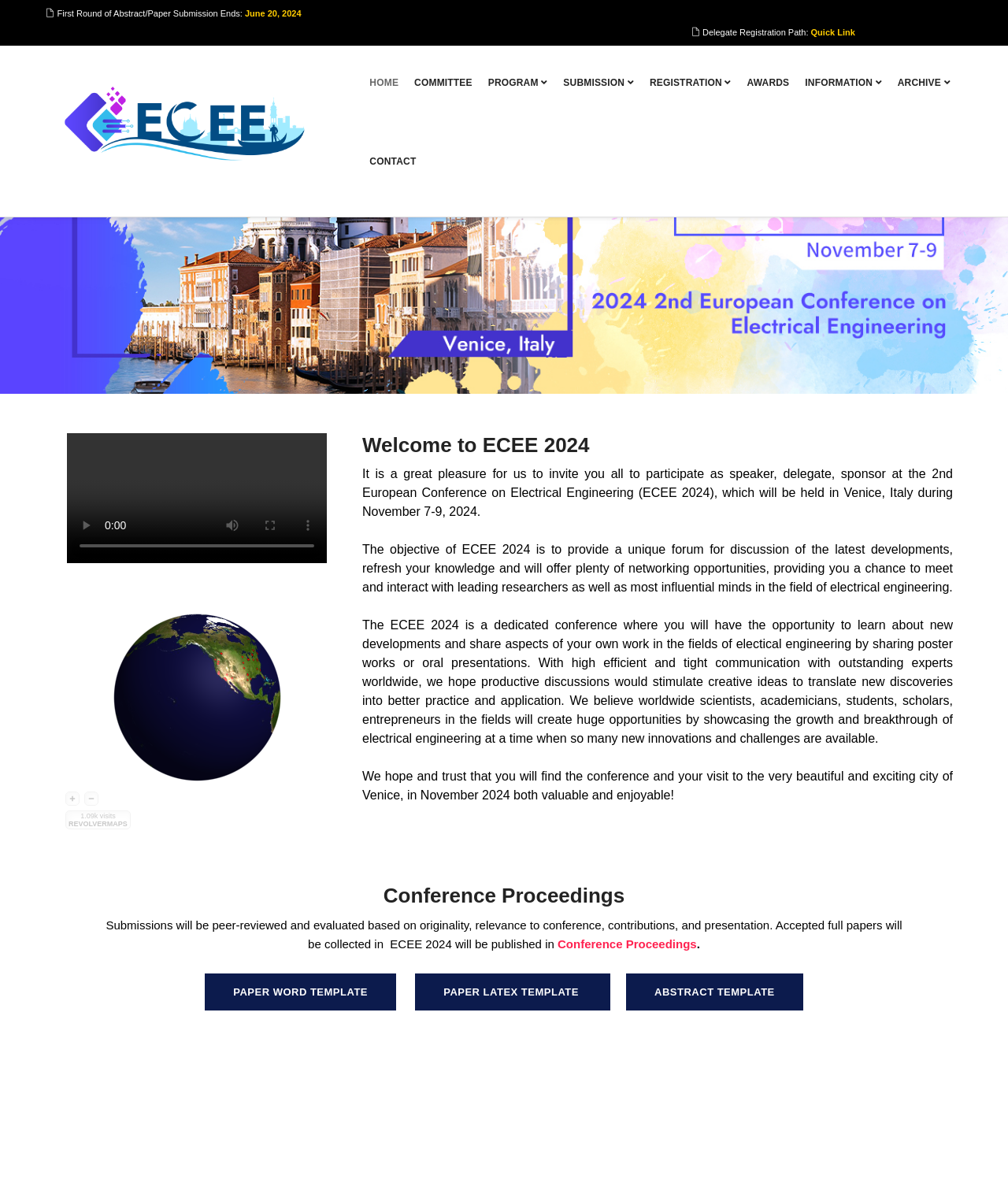Given the following UI element description: "Abstract Template", find the bounding box coordinates in the webpage screenshot.

[0.621, 0.815, 0.797, 0.846]